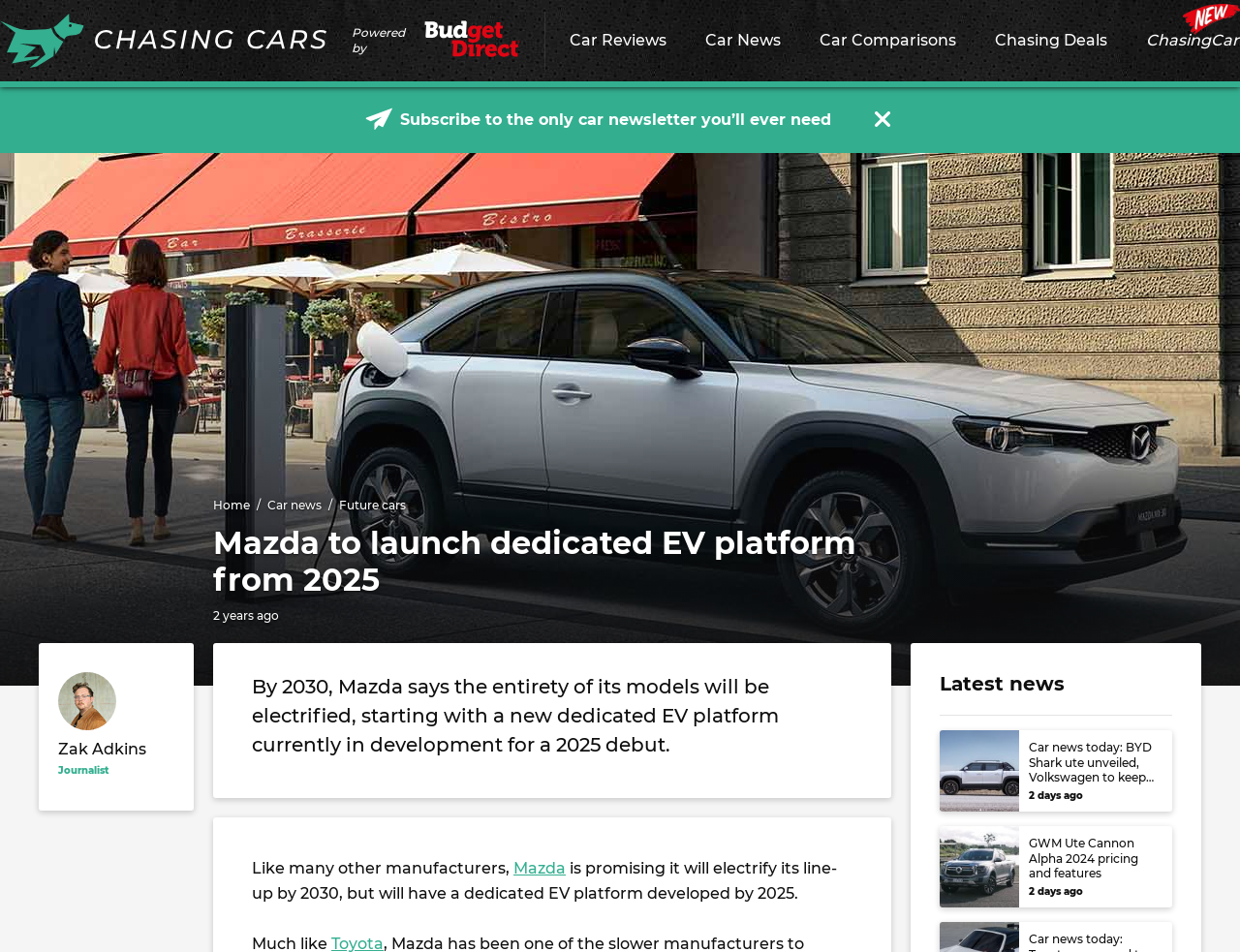Kindly determine the bounding box coordinates of the area that needs to be clicked to fulfill this instruction: "Subscribe to the car newsletter".

[0.322, 0.023, 0.67, 0.046]